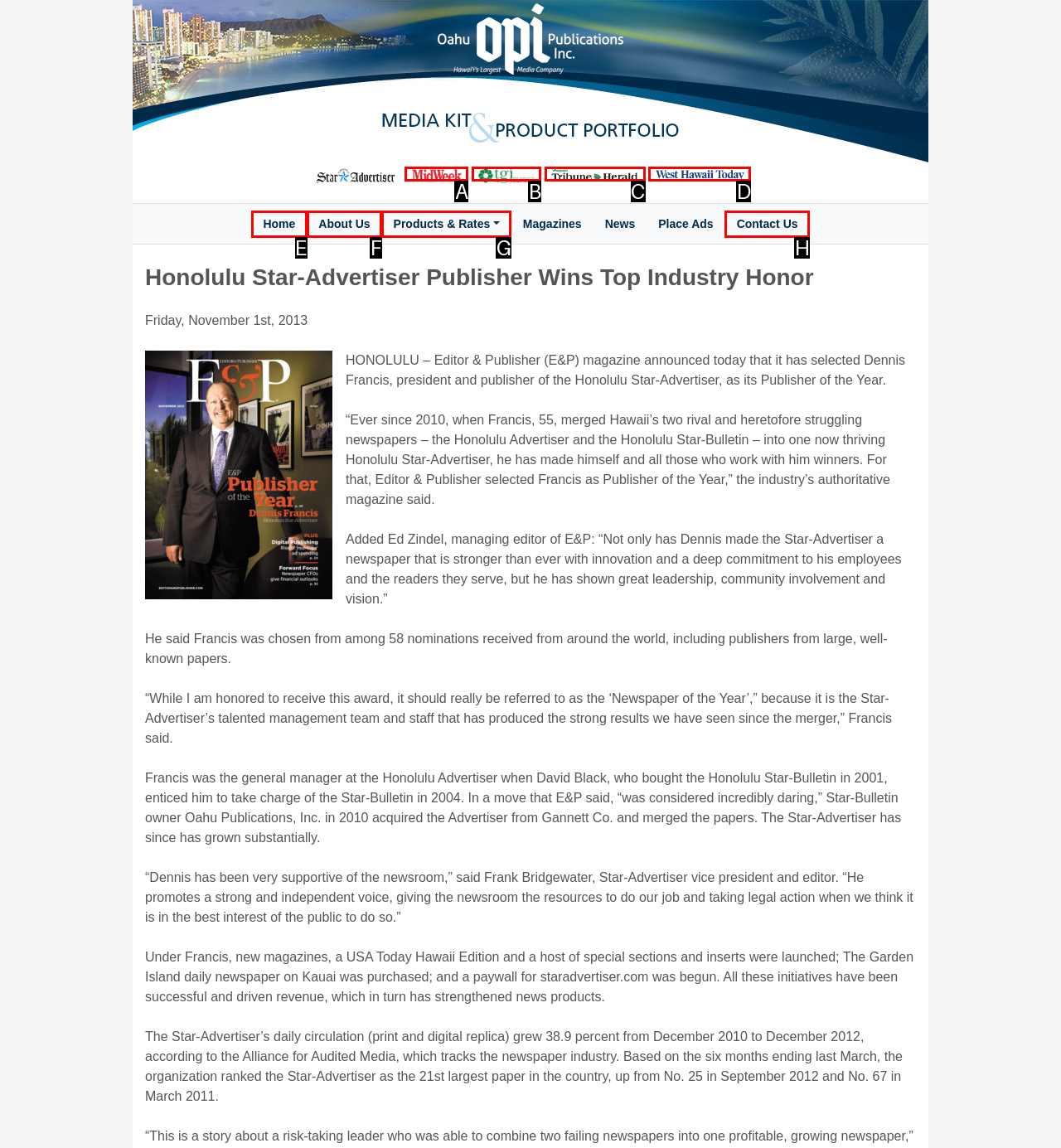Find the HTML element that matches the description: Products & Rates. Answer using the letter of the best match from the available choices.

G